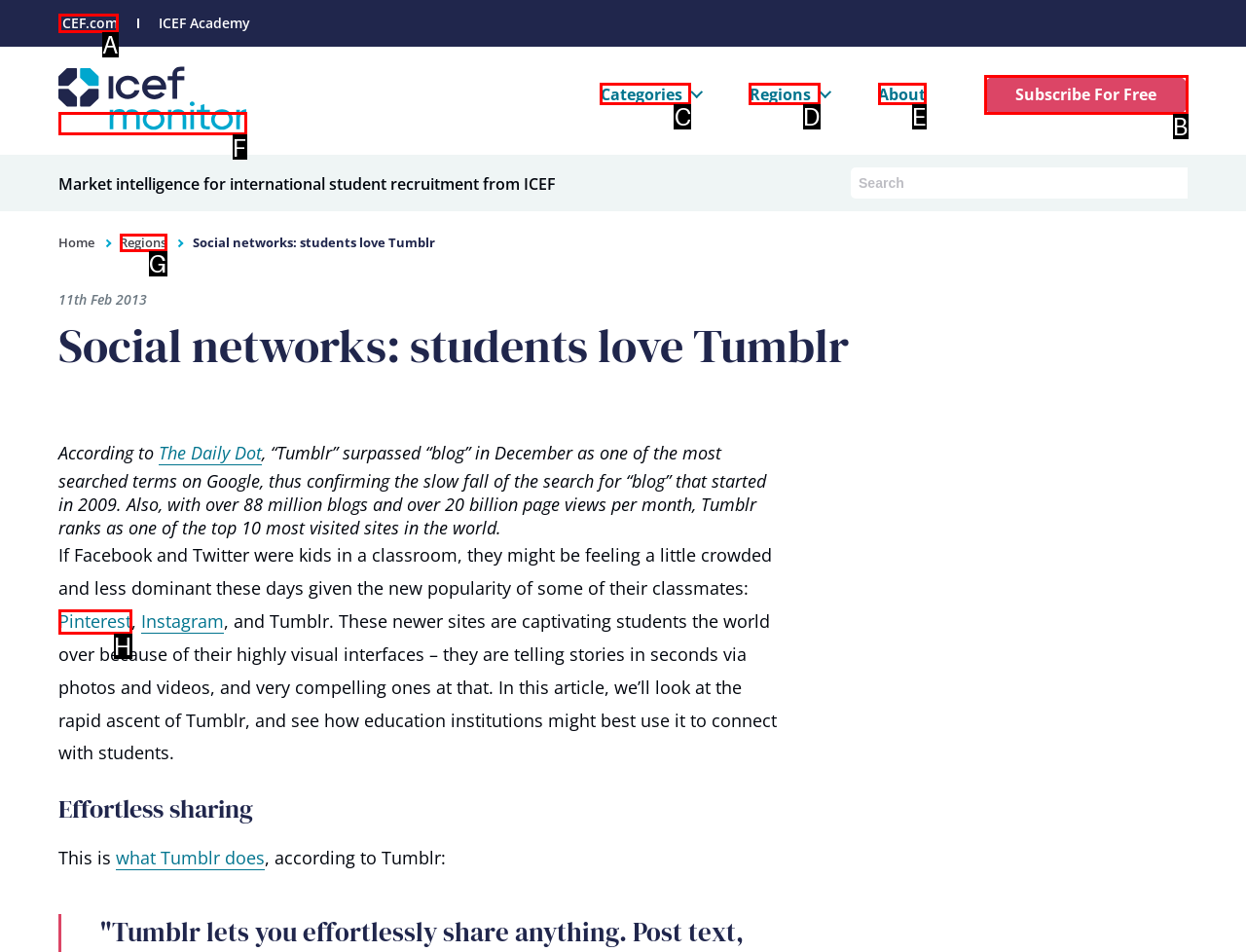From the given options, choose the one to complete the task: Go to ICEF Monitor home page
Indicate the letter of the correct option.

F